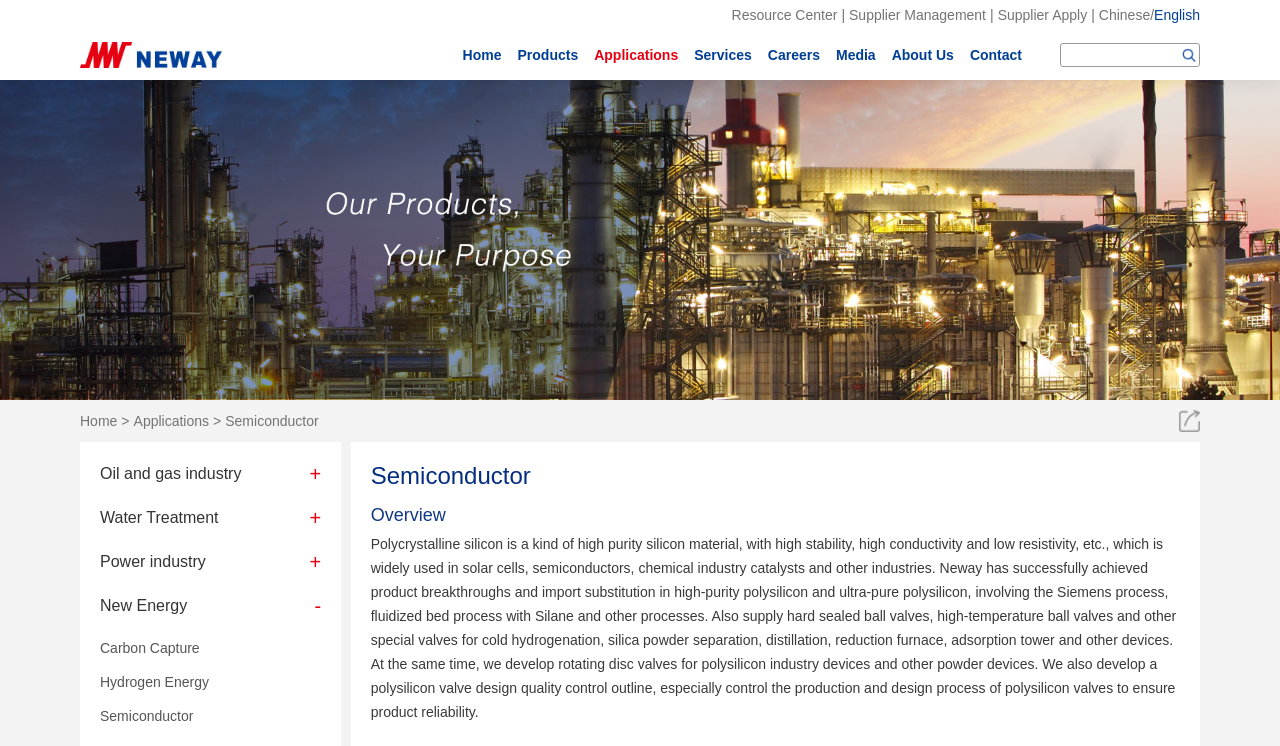Could you determine the bounding box coordinates of the clickable element to complete the instruction: "Click on Resource Center"? Provide the coordinates as four float numbers between 0 and 1, i.e., [left, top, right, bottom].

[0.572, 0.0, 0.654, 0.04]